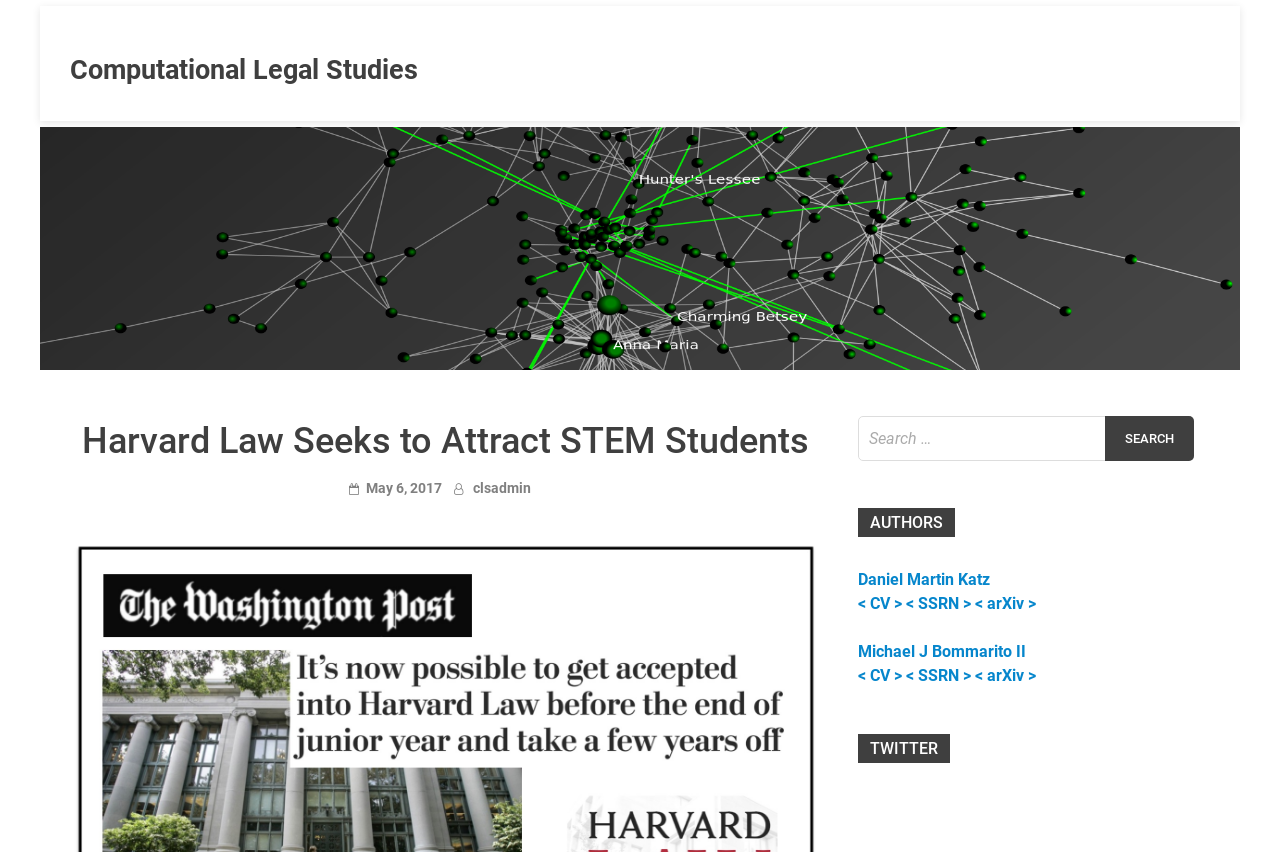What is the date of the article?
Please provide an in-depth and detailed response to the question.

The date of the article can be found in the link 'May 6, 2017' which is located below the header 'Harvard Law Seeks to Attract STEM Students'.